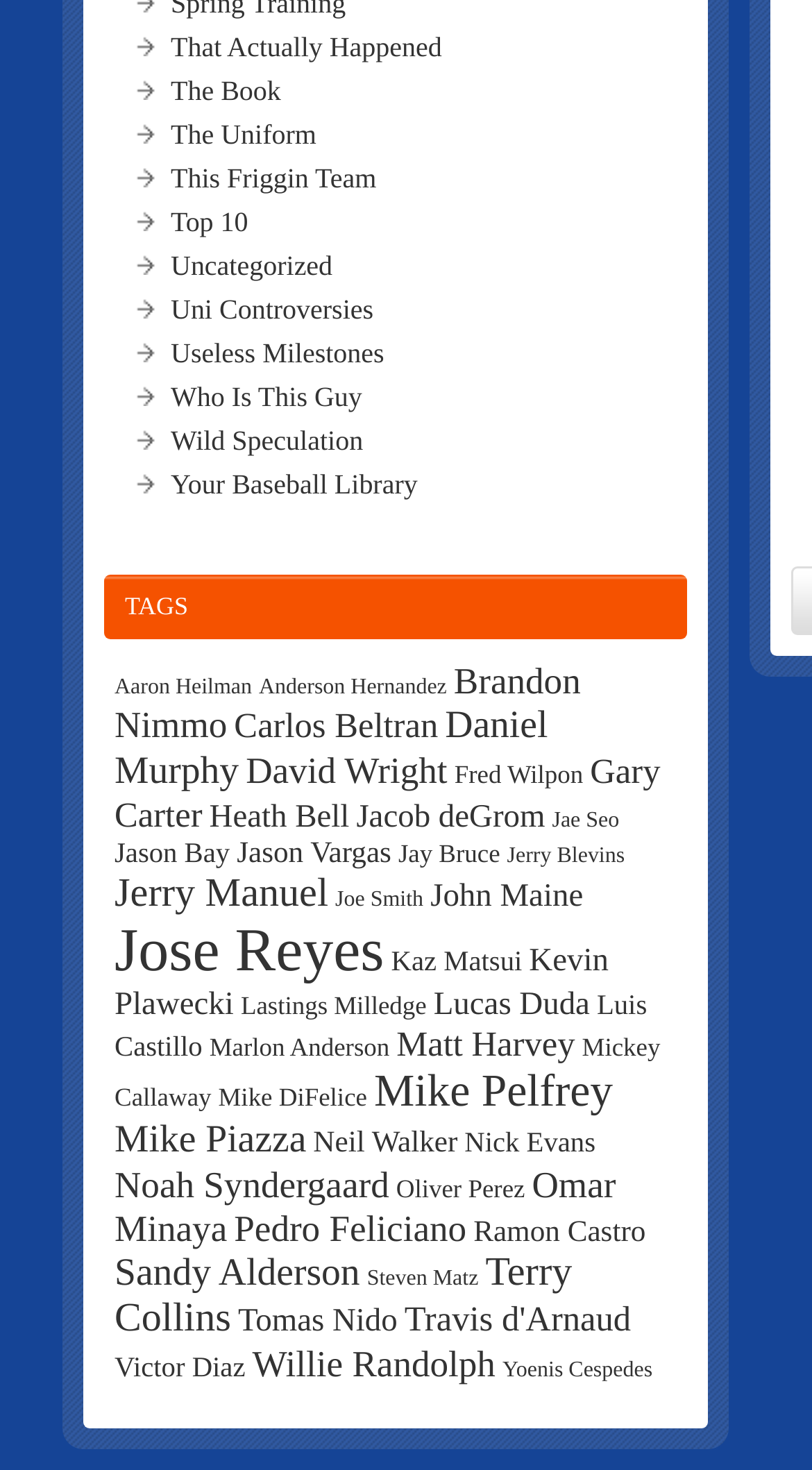What is the main category of the webpage?
Look at the image and provide a detailed response to the question.

The main category of the webpage is 'Tags' because the heading 'TAGS' is prominently displayed on the webpage, and it is followed by a list of links to various tags.